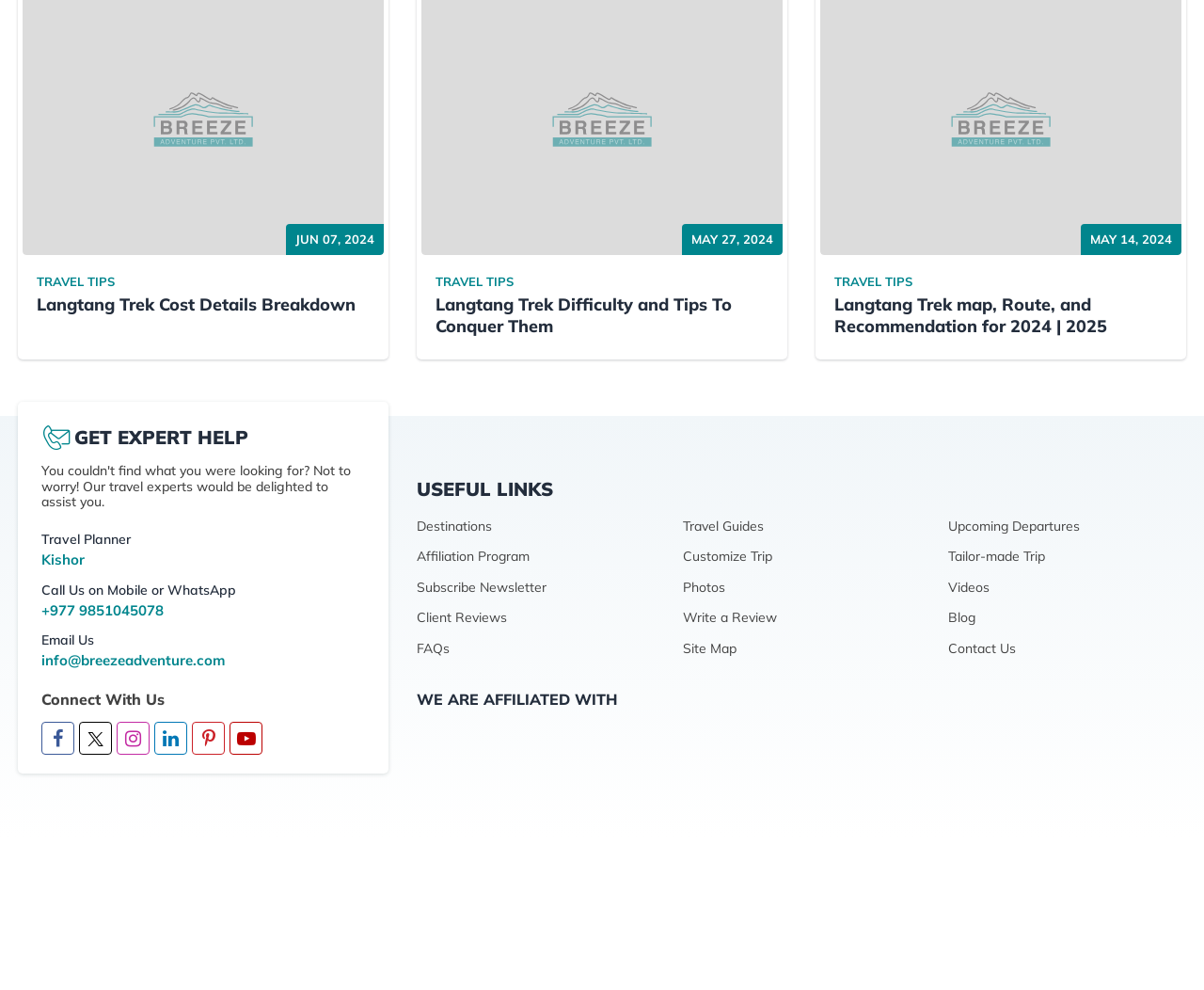From the webpage screenshot, predict the bounding box of the UI element that matches this description: "aria-label="LinkedIn"".

[0.128, 0.737, 0.155, 0.756]